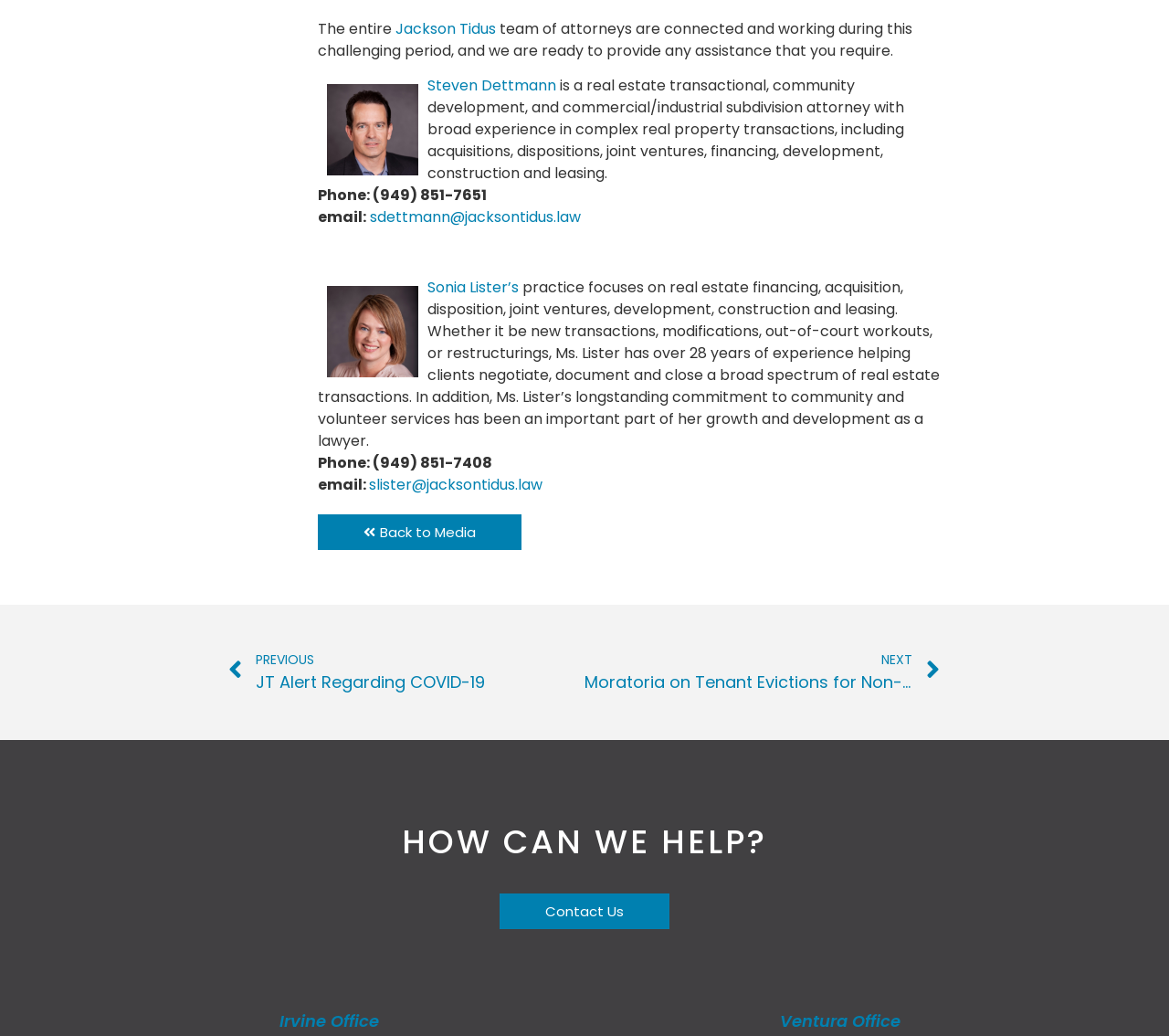Please provide a brief answer to the question using only one word or phrase: 
What is the name of the first attorney mentioned?

Jackson Tidus